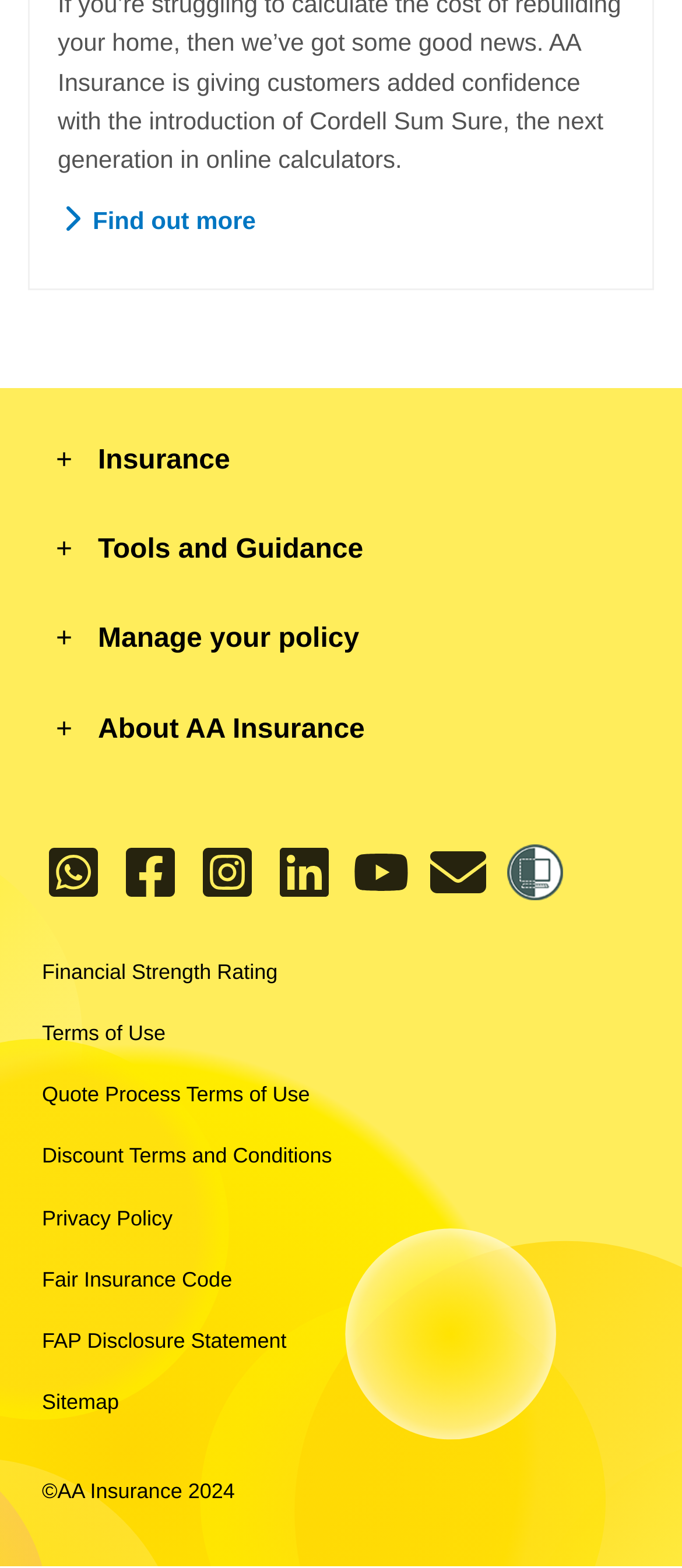Using the information in the image, give a comprehensive answer to the question: 
What is the copyright year of the website?

I can see that there is a StaticText element with the text '2024' at the bottom of the webpage, which indicates the copyright year of the website.